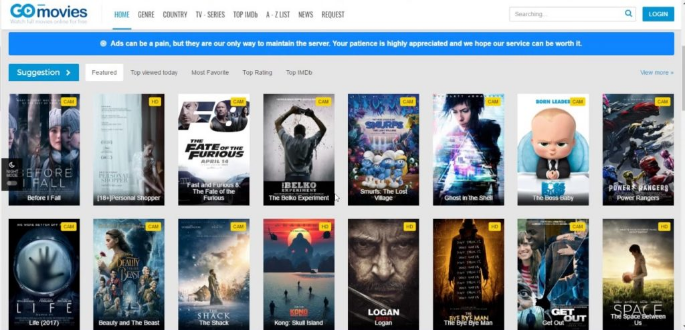What type of films are featured on the website?
Please ensure your answer to the question is detailed and covers all necessary aspects.

The image showcases a variety of movie posters, including popular films such as 'Life', 'Beauty and the Beast', 'The Fate of the Furious', and 'Logan', among others, indicating that the website features a selection of popular films.